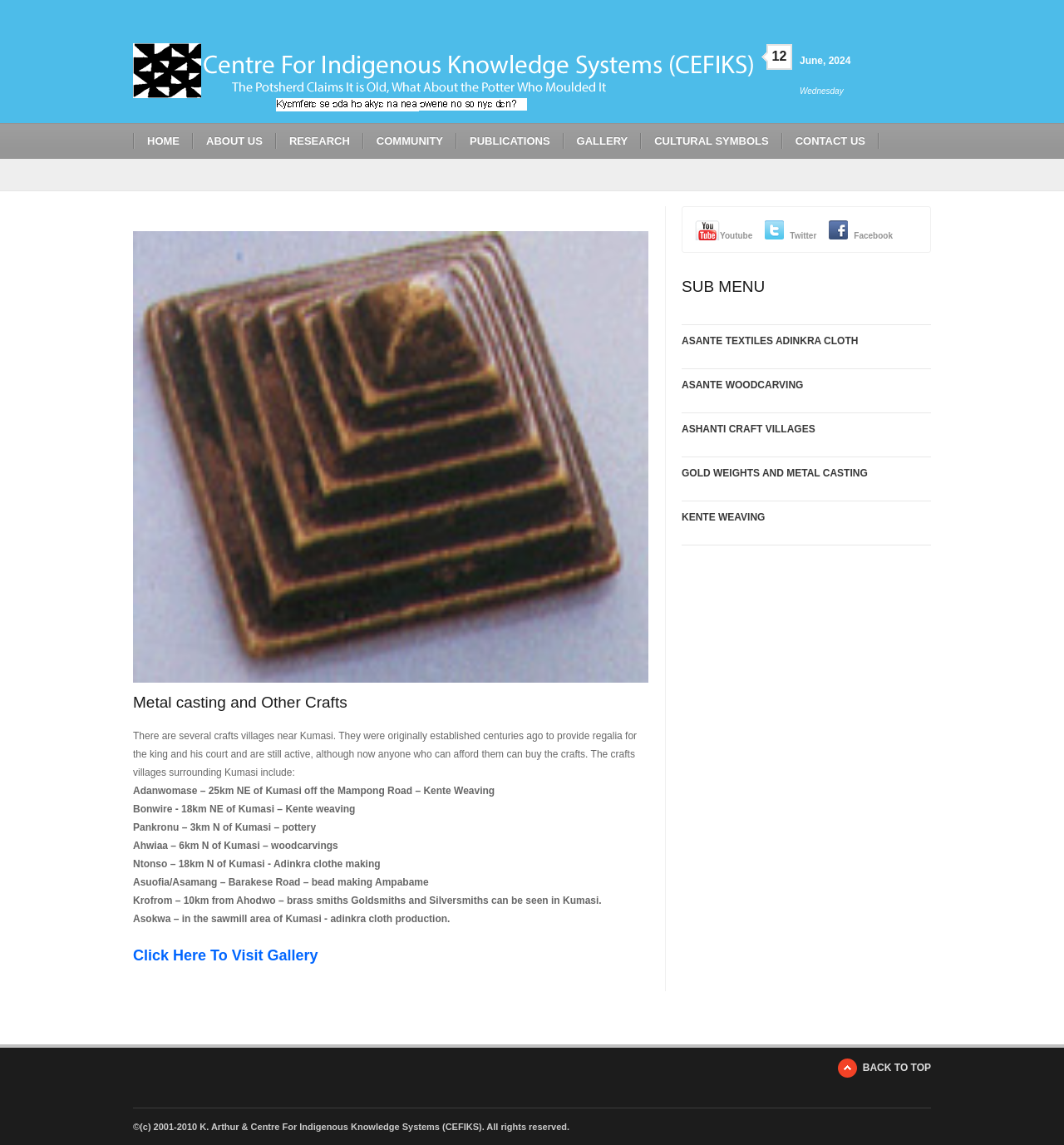Find the bounding box coordinates for the area that should be clicked to accomplish the instruction: "Go to the CONTACT US page".

[0.736, 0.107, 0.825, 0.139]